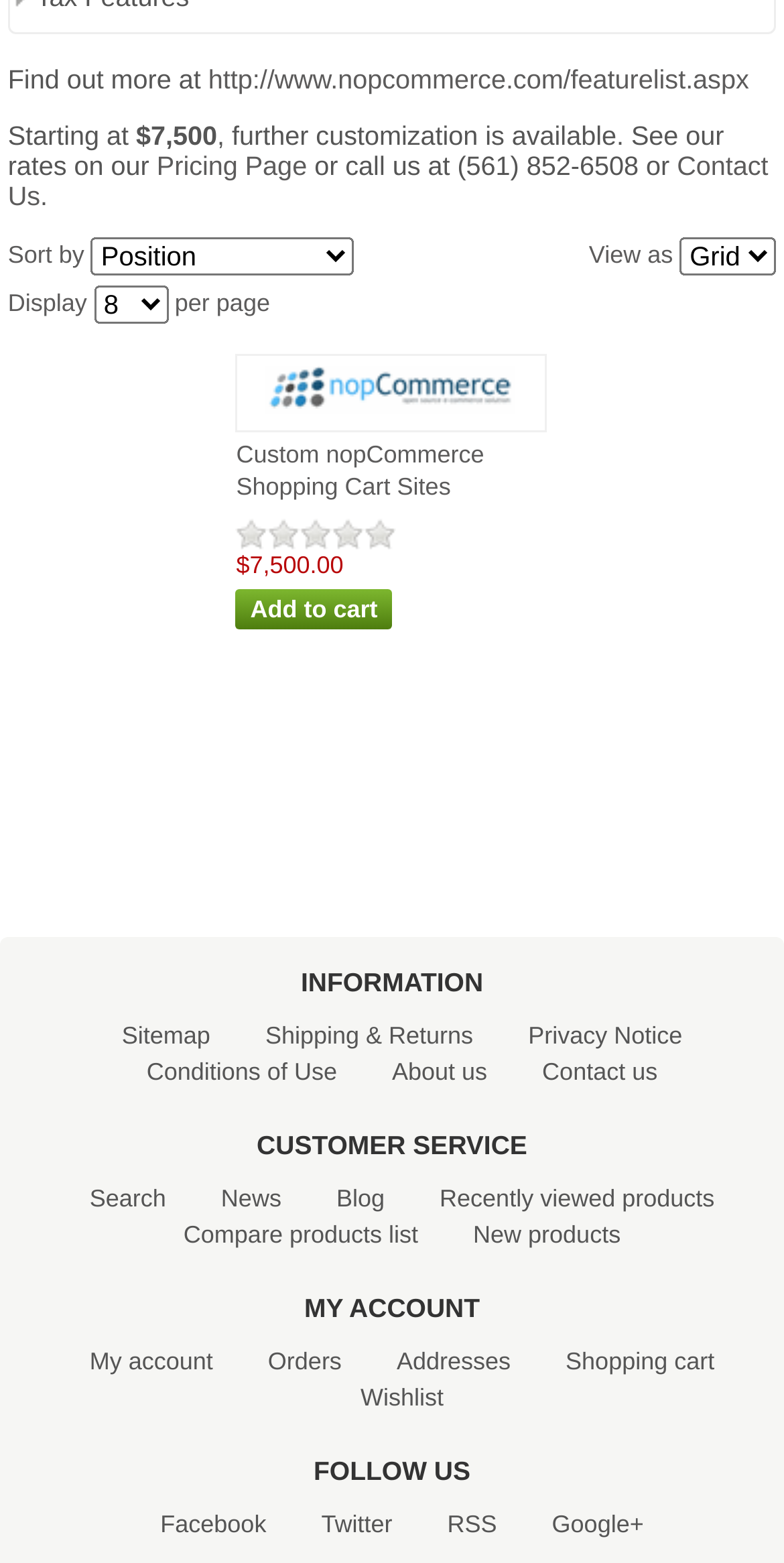Specify the bounding box coordinates of the element's area that should be clicked to execute the given instruction: "Add to cart". The coordinates should be four float numbers between 0 and 1, i.e., [left, top, right, bottom].

[0.301, 0.377, 0.5, 0.403]